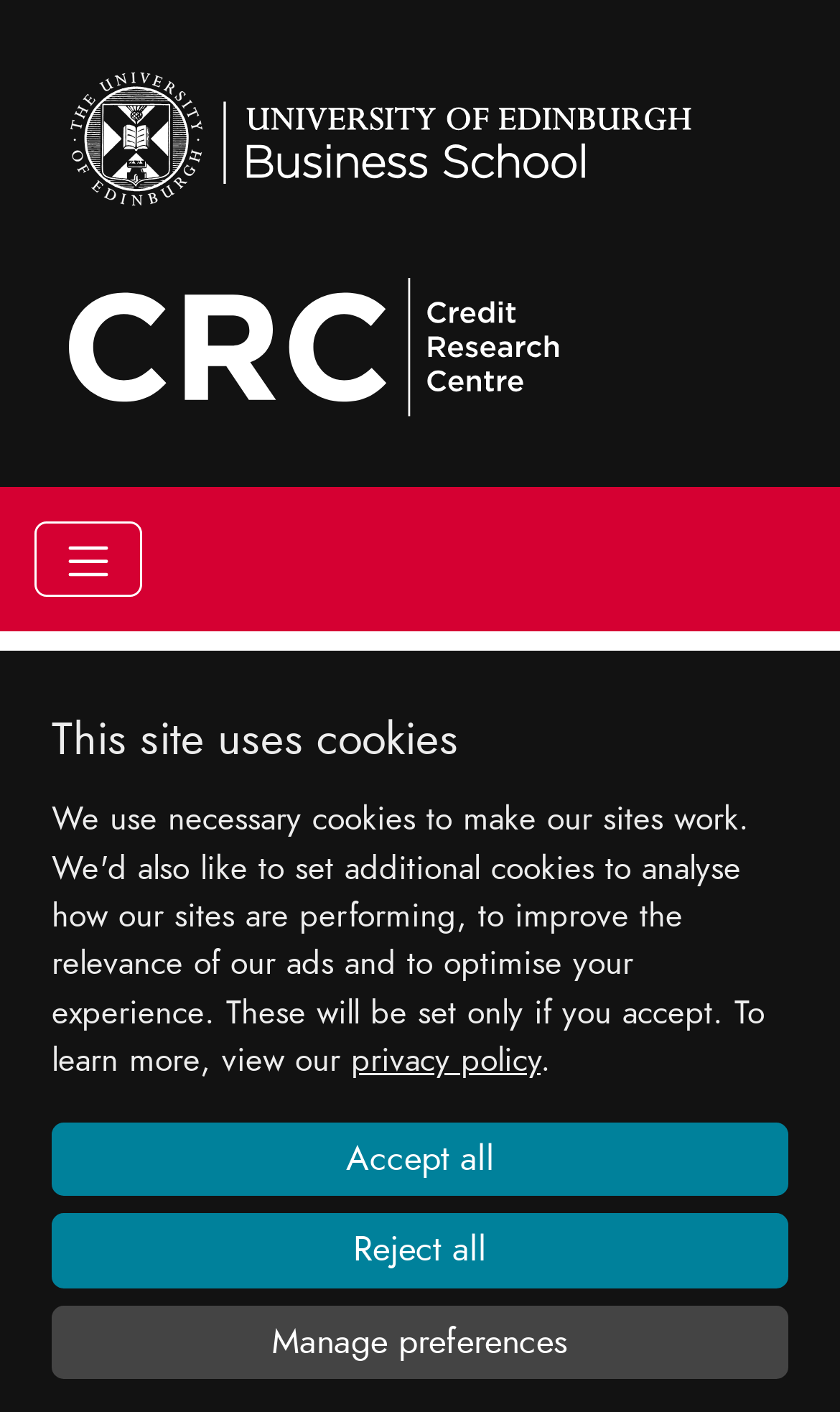Pinpoint the bounding box coordinates of the area that should be clicked to complete the following instruction: "Click the 'Toggle navigation' button". The coordinates must be given as four float numbers between 0 and 1, i.e., [left, top, right, bottom].

[0.041, 0.369, 0.169, 0.423]